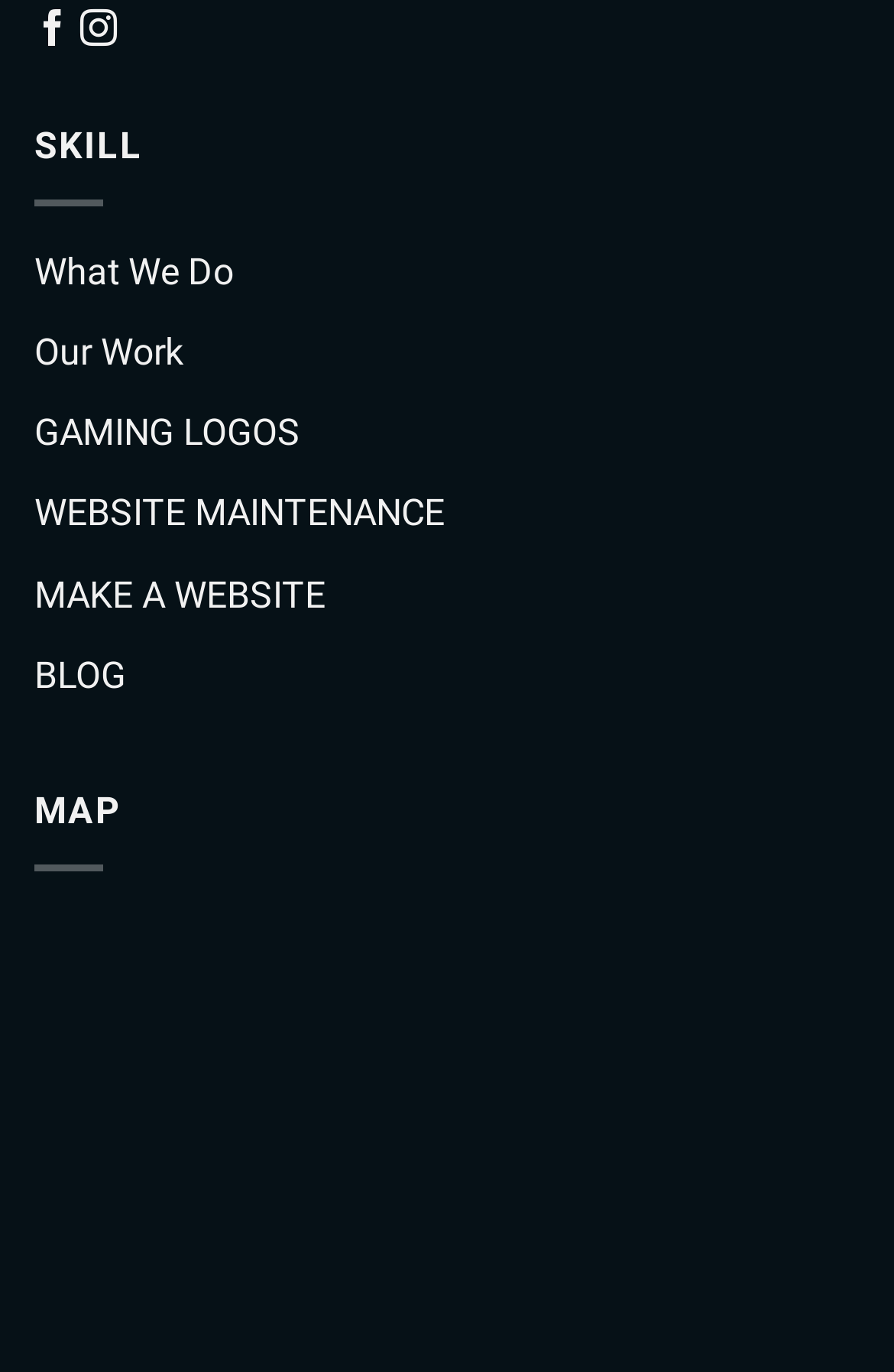Find and indicate the bounding box coordinates of the region you should select to follow the given instruction: "Make a website".

[0.038, 0.417, 0.364, 0.449]